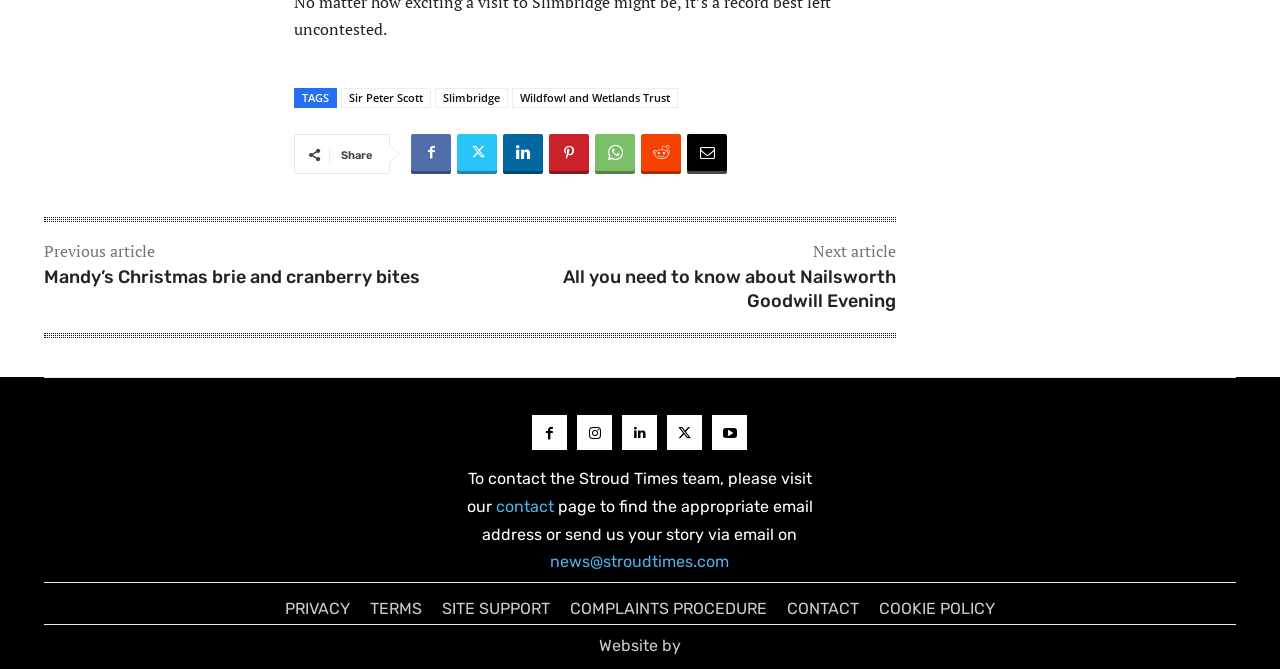Find the bounding box coordinates of the element's region that should be clicked in order to follow the given instruction: "Click on the 'Sir Peter Scott' link". The coordinates should consist of four float numbers between 0 and 1, i.e., [left, top, right, bottom].

[0.266, 0.132, 0.337, 0.162]